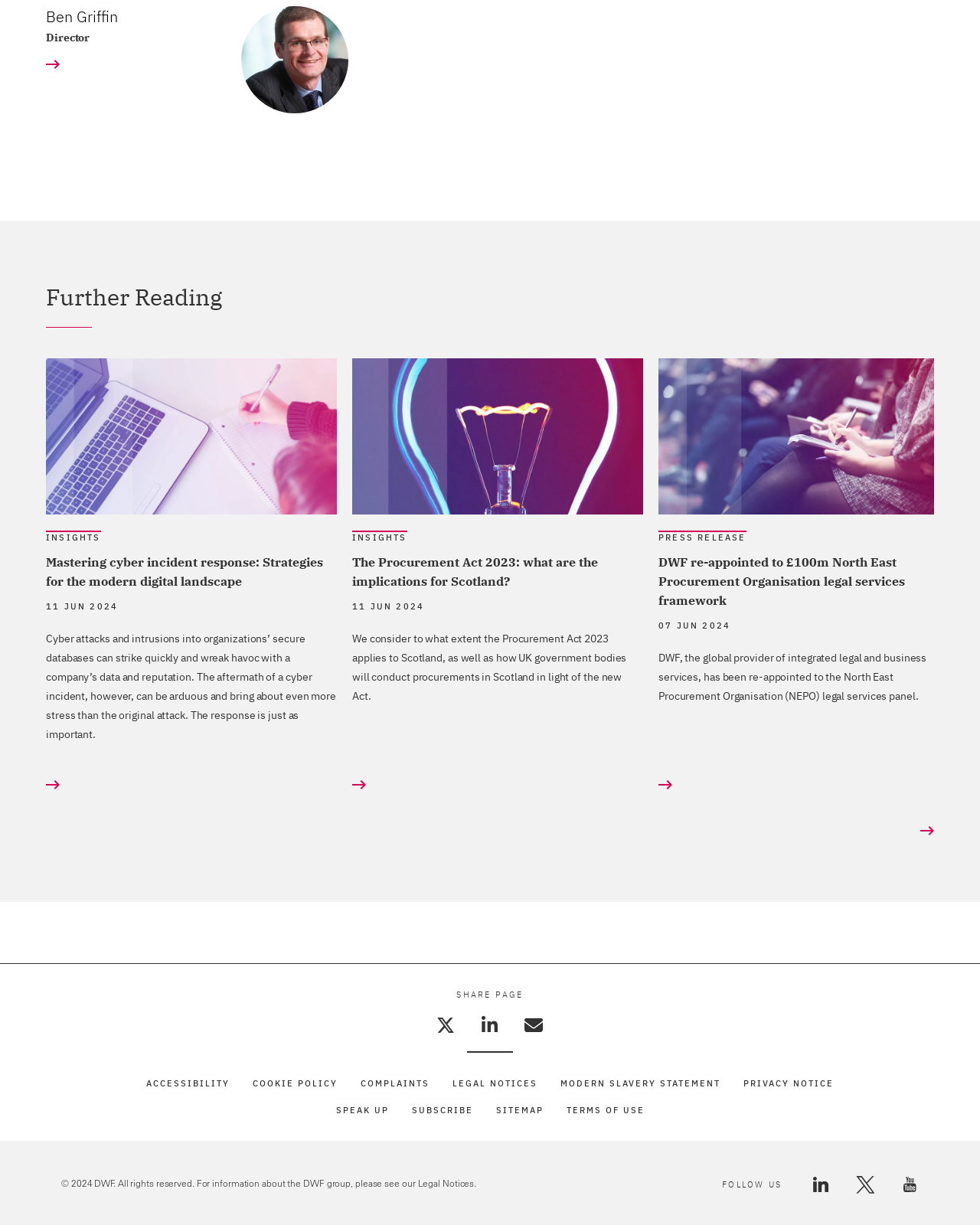Show me the bounding box coordinates of the clickable region to achieve the task as per the instruction: "Subscribe to the newsletter".

None